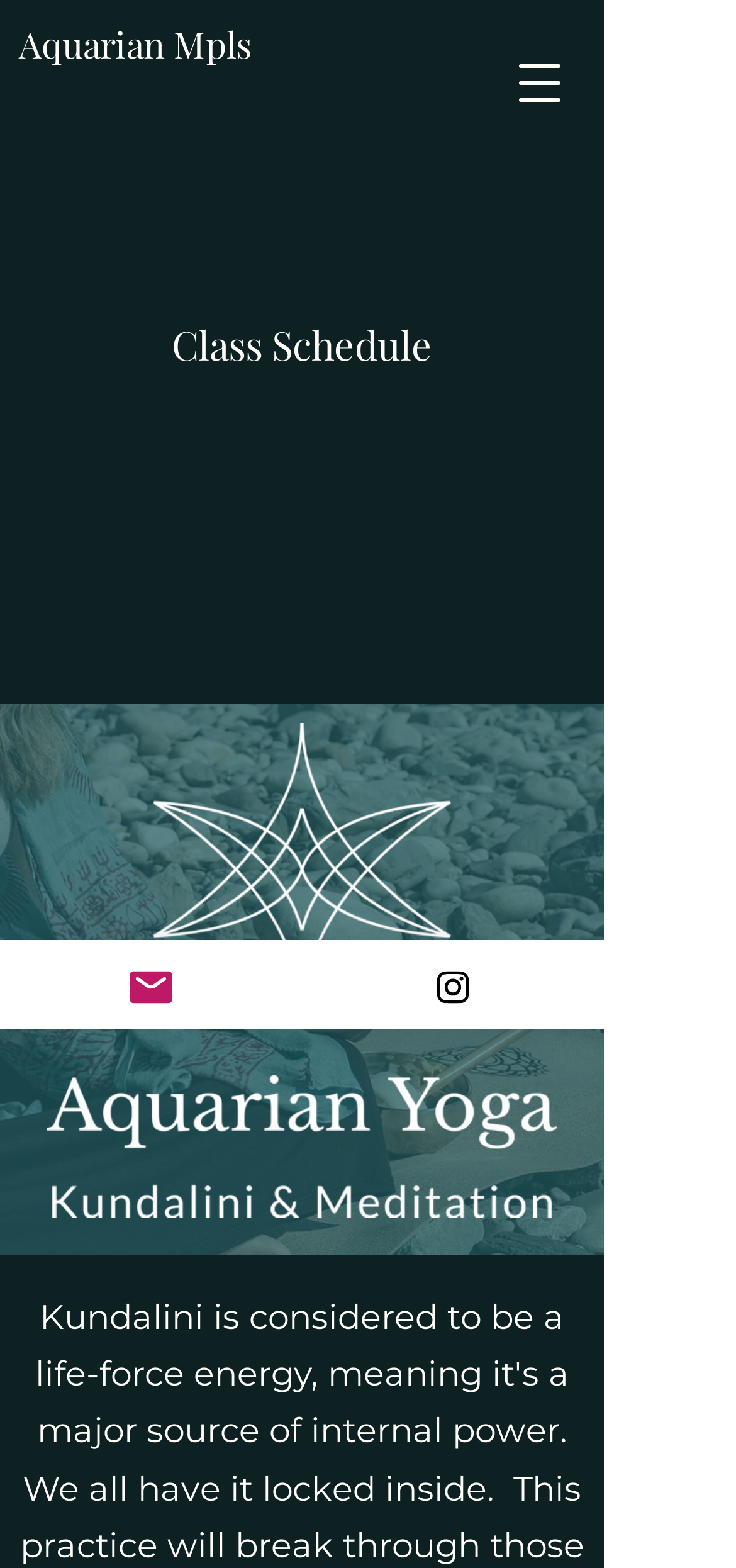Please provide a comprehensive response to the question below by analyzing the image: 
What is the main topic of this website?

Based on the webpage content, I can see that the website is about Kundalini yoga, gong baths, and guided meditation, which are all related to spiritual practices. The images on the webpage also suggest a focus on meditation and yoga.